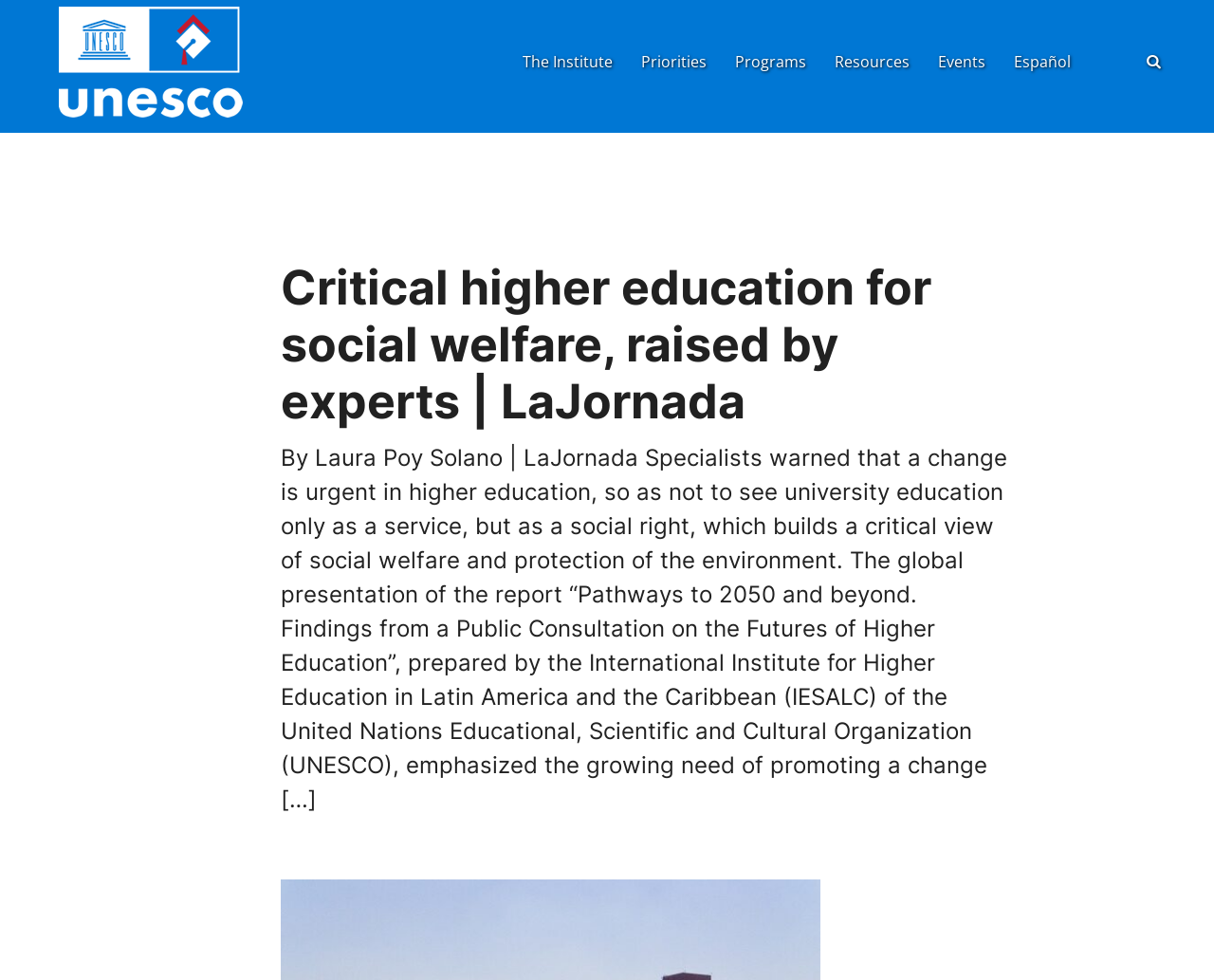What language is the webpage available in?
Refer to the screenshot and respond with a concise word or phrase.

Spanish